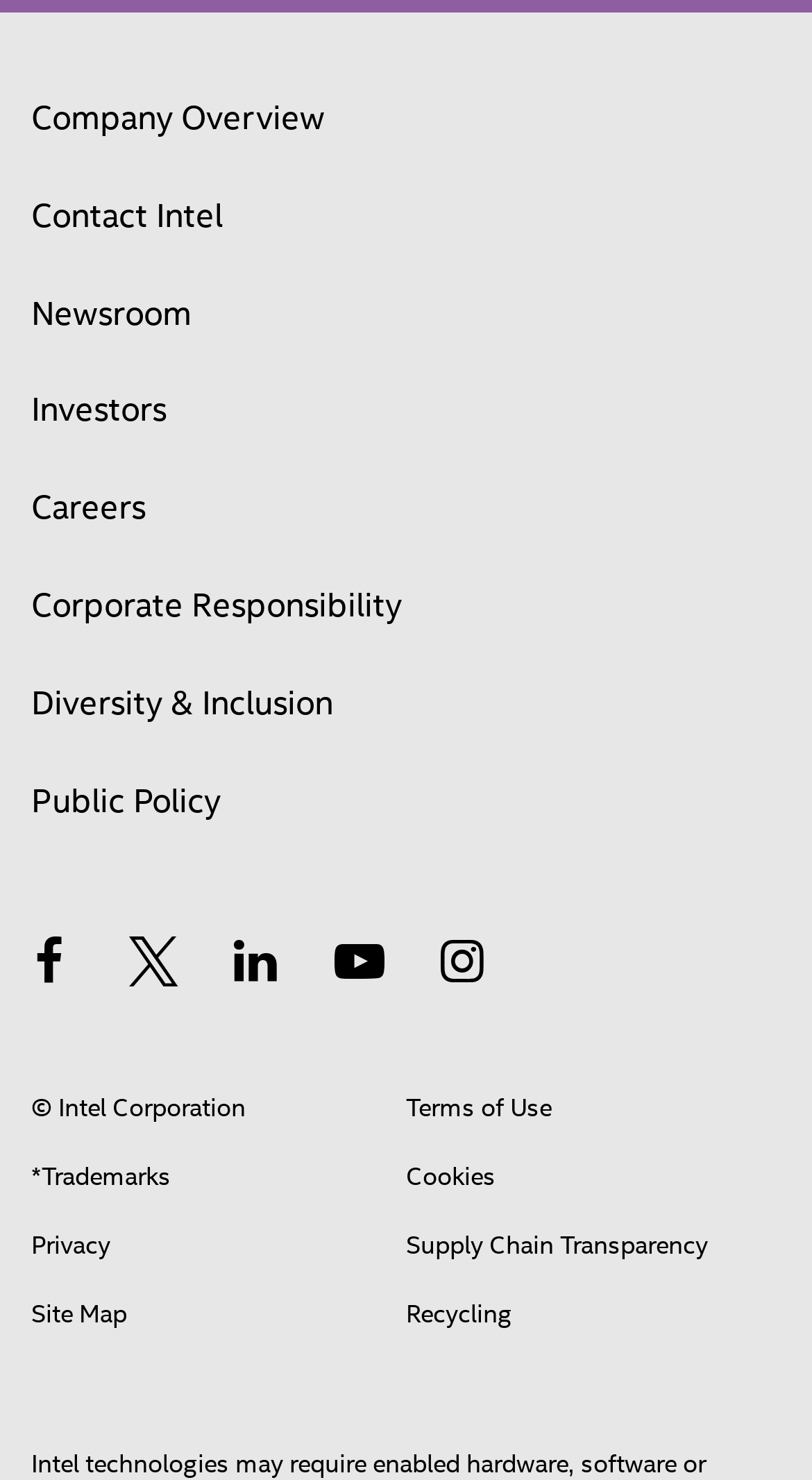Use one word or a short phrase to answer the question provided: 
What is the company name?

Intel